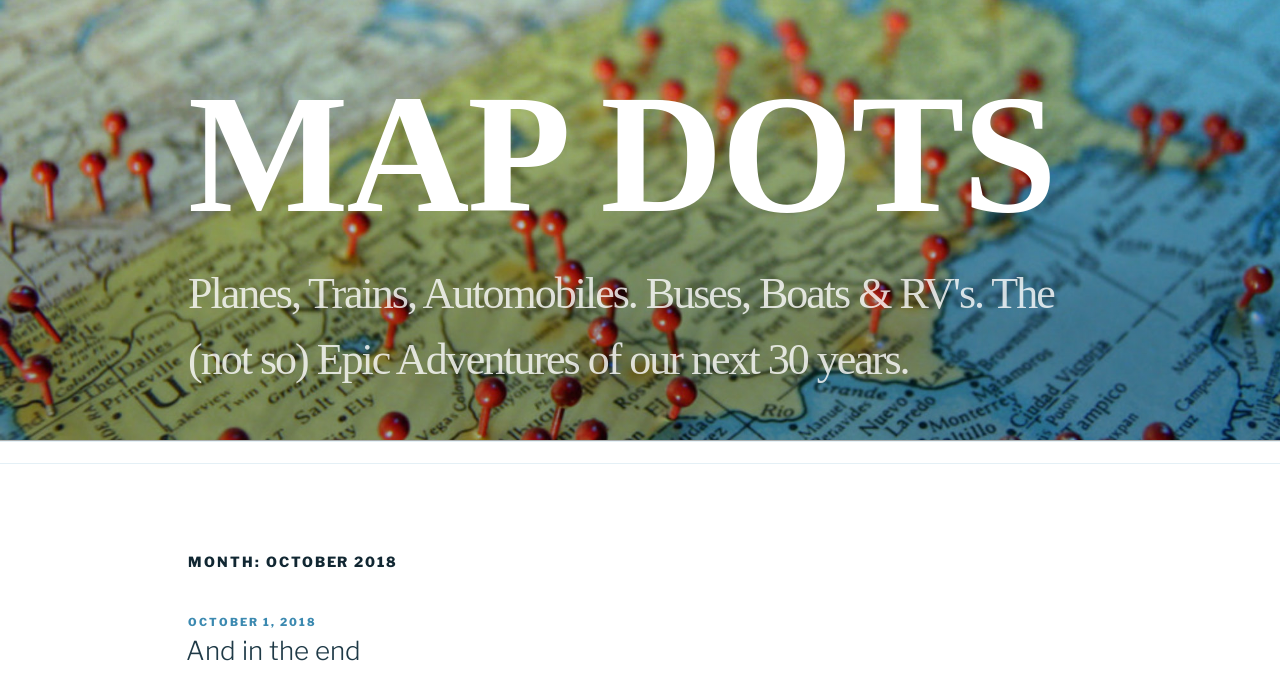Give a one-word or one-phrase response to the question:
How many headings are there in the webpage?

2